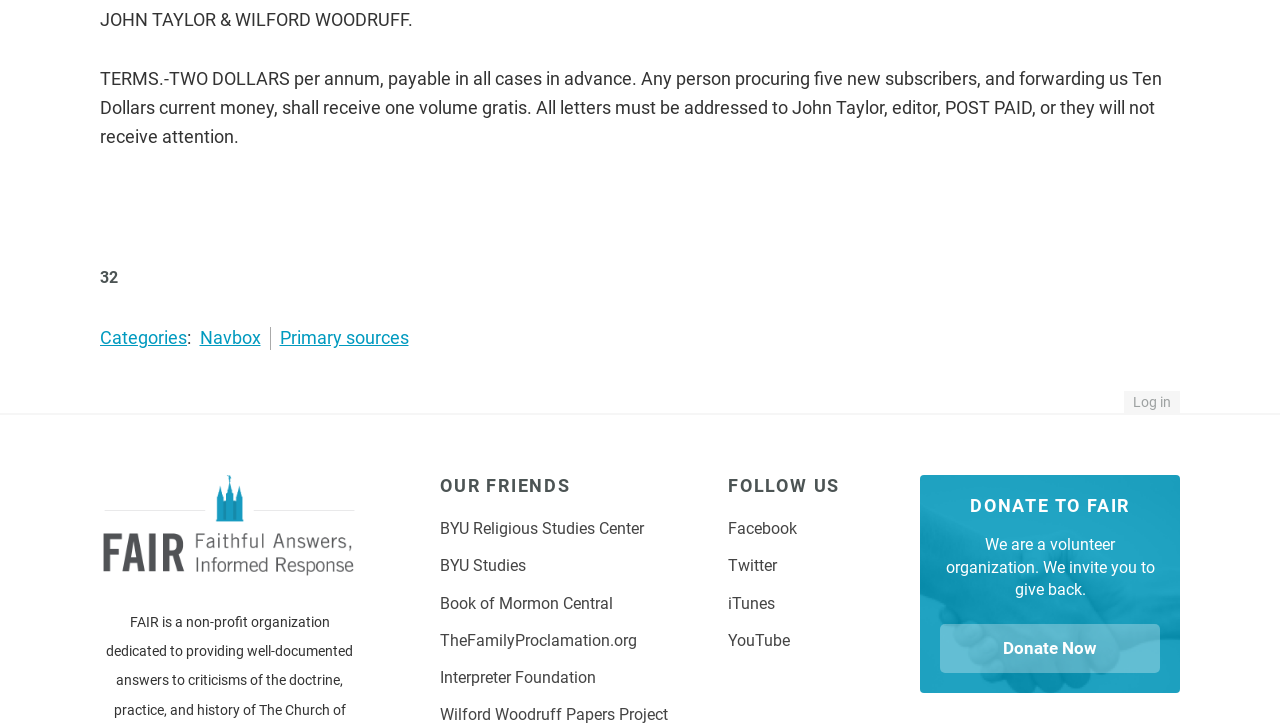What is the name of the editor? Please answer the question using a single word or phrase based on the image.

John Taylor